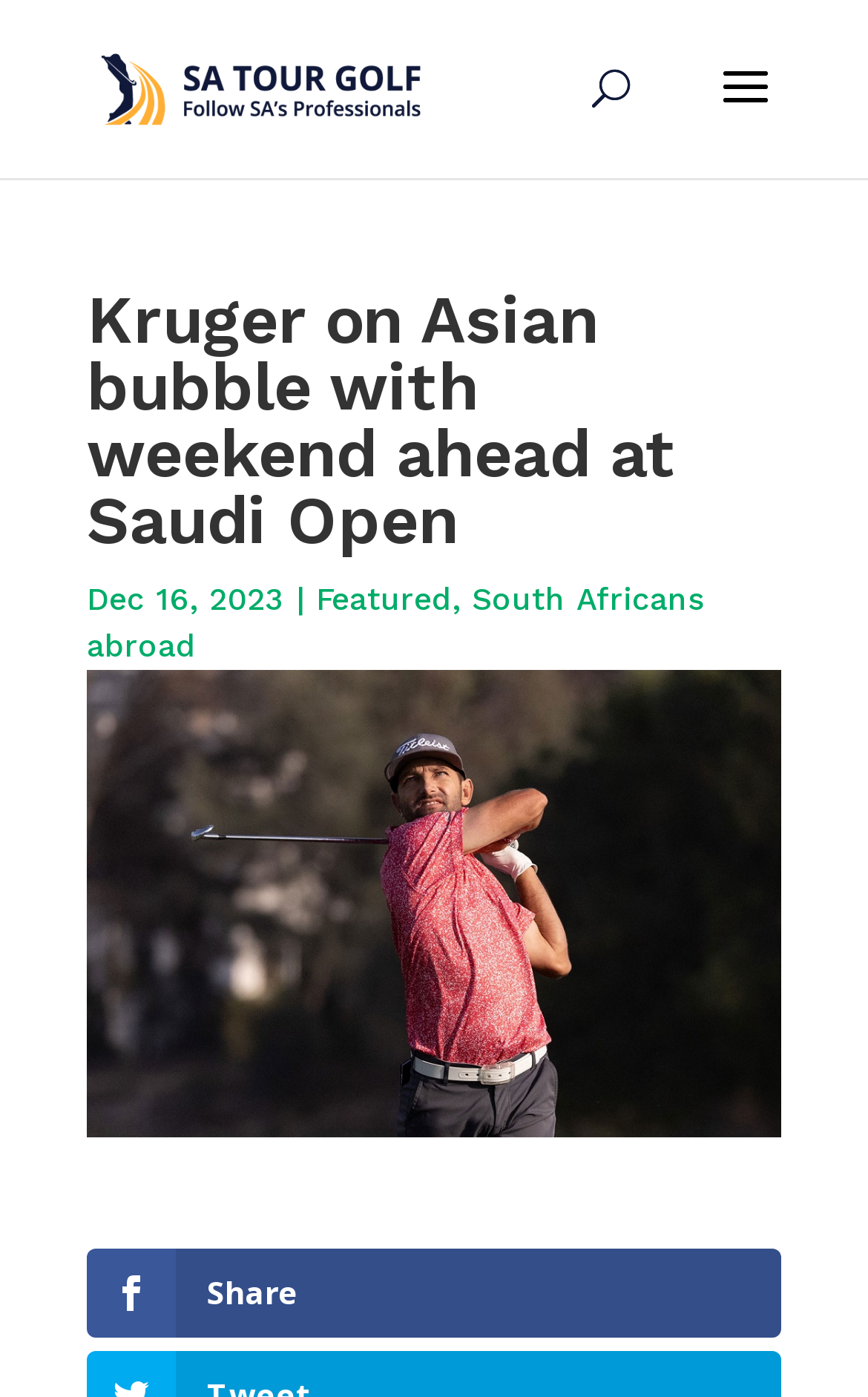What is the name of the golf tour mentioned in the article?
Offer a detailed and full explanation in response to the question.

I found the name of the golf tour mentioned in the article by looking at the link element that contains the tour name, which is 'SA Tour Golf'. This element is located at the top of the webpage.